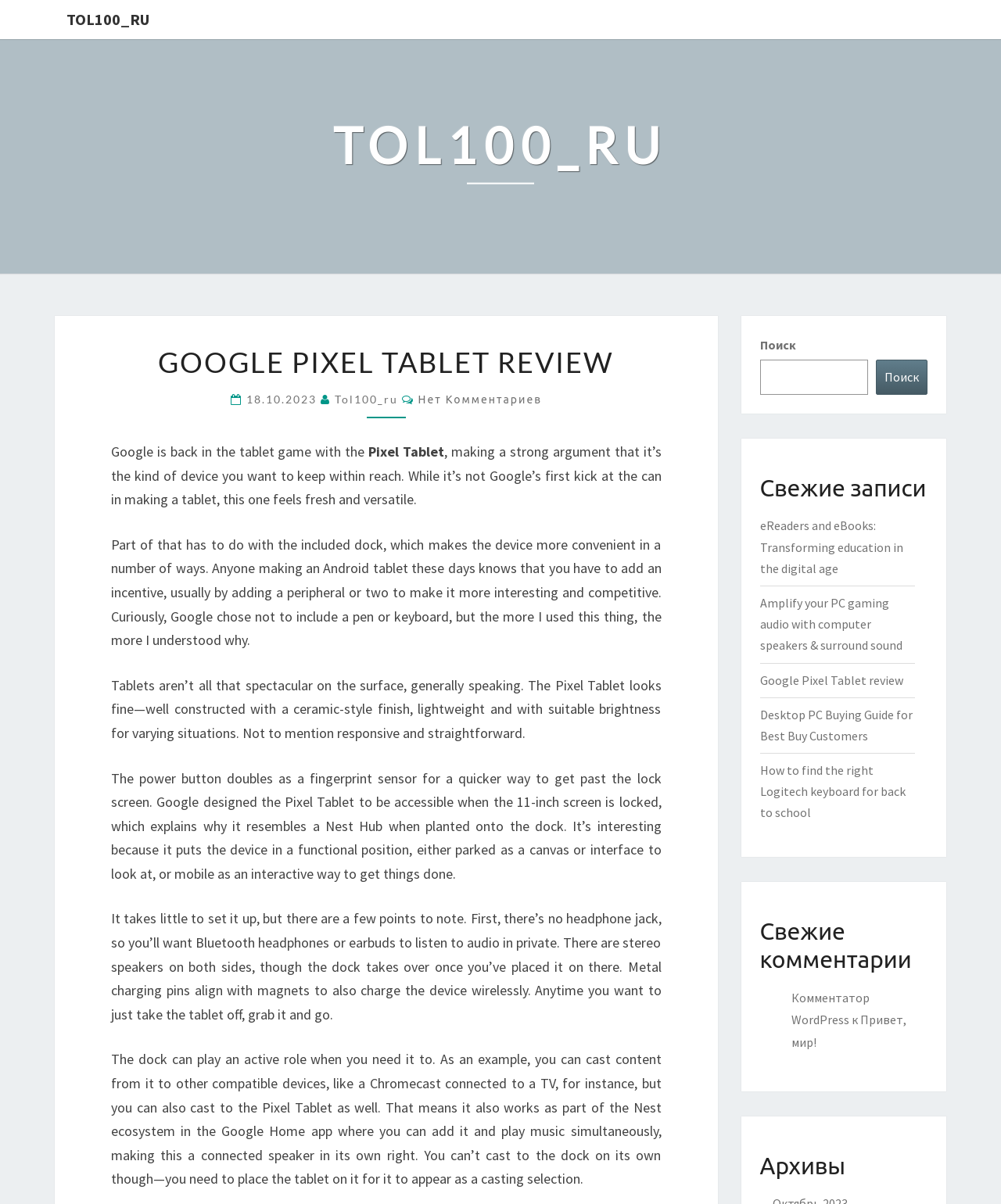Determine the bounding box coordinates for the UI element described. Format the coordinates as (top-left x, top-left y, bottom-right x, bottom-right y) and ensure all values are between 0 and 1. Element description: 1979 Hall Of Fame

None